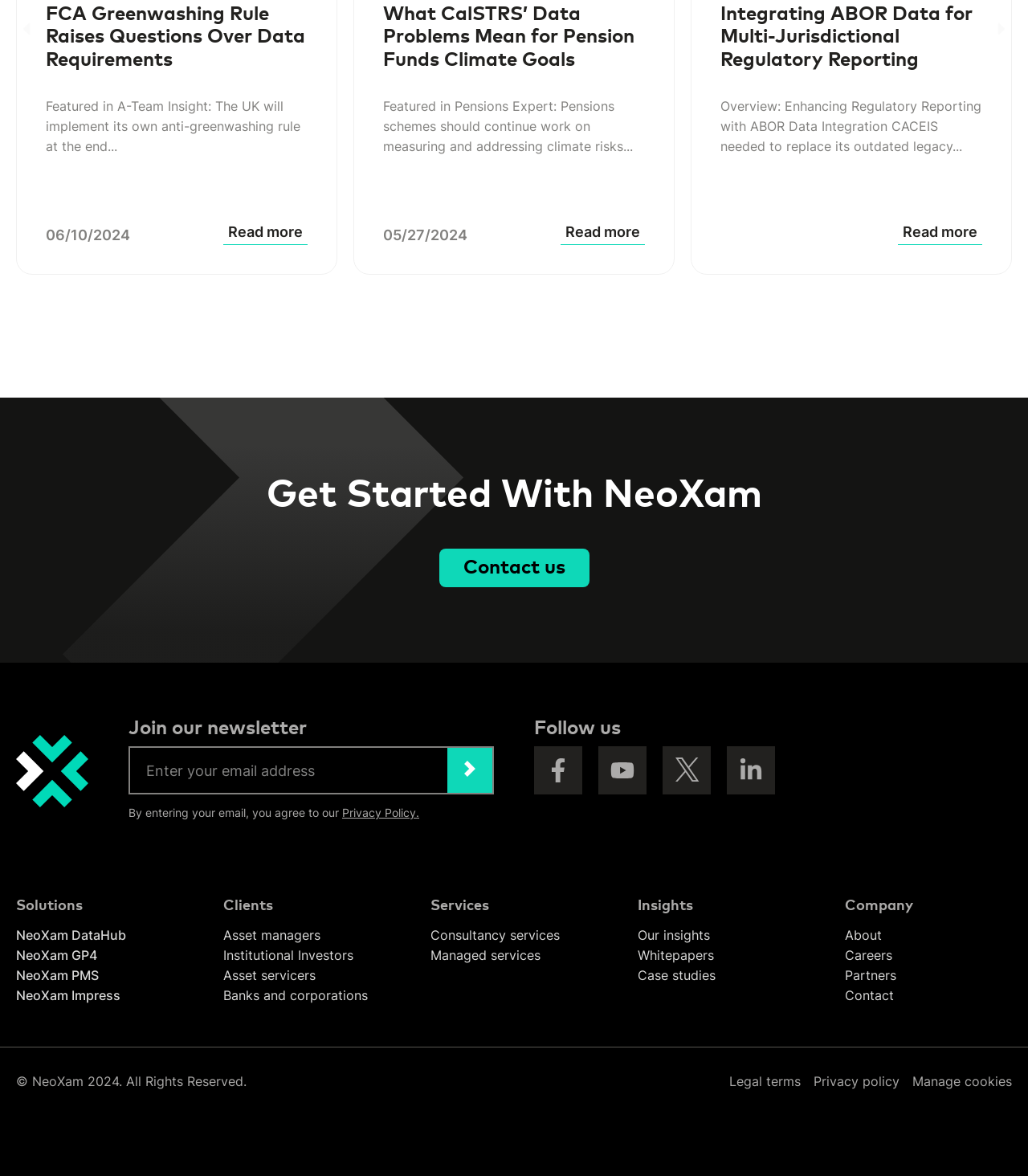Observe the image and answer the following question in detail: What are the social media platforms listed in the footer?

The footer section has links to social media platforms, including Facebook, Youtube, Twitter, and Linkedin, which are listed as options for users to follow NeoXam.